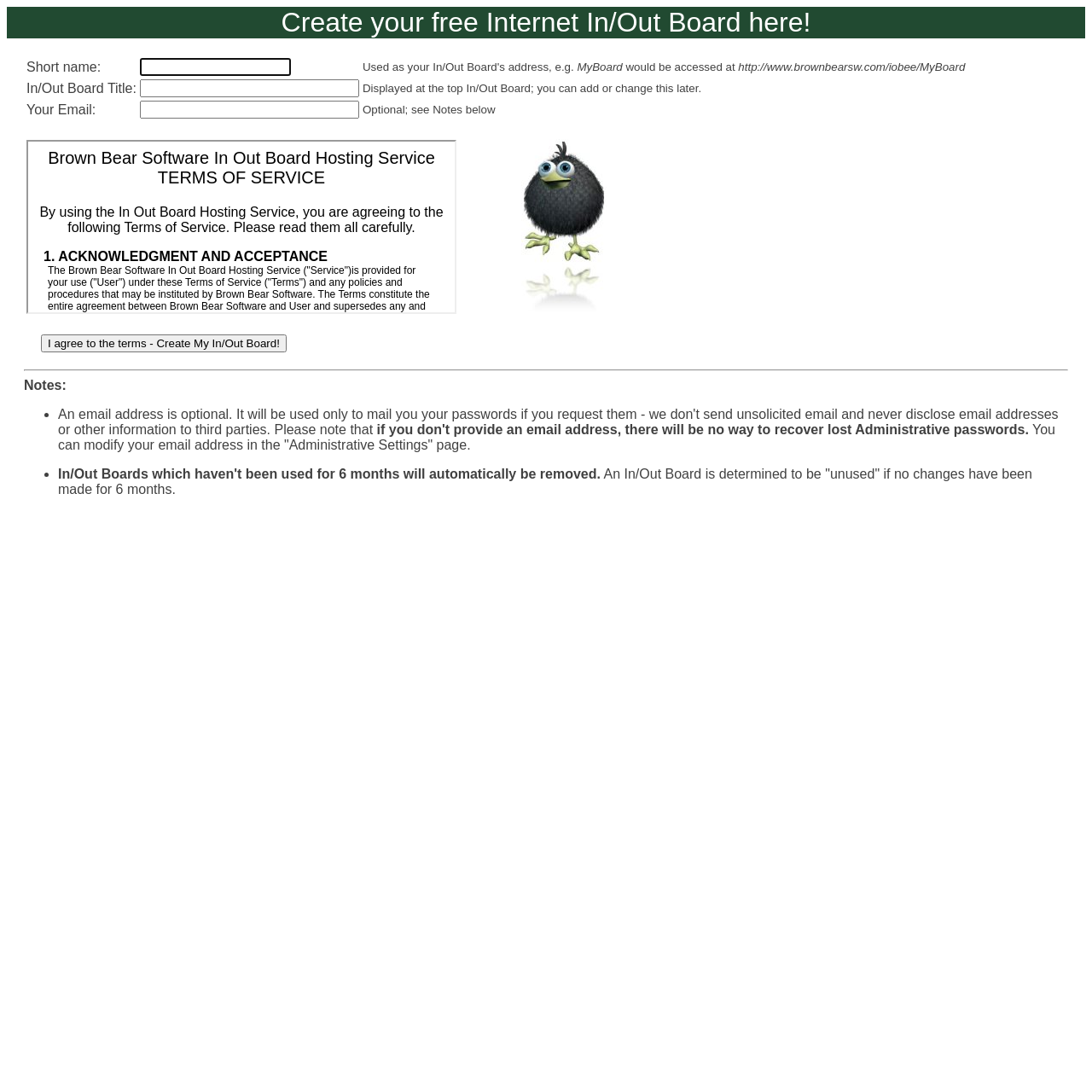What is the function of the 'I agree to the terms' button?
Please answer the question with as much detail and depth as you can.

The 'I agree to the terms' button is likely the final step in creating an In/Out Board. When clicked, it will create the user's In/Out Board, assuming they have filled in the required information and agreed to the terms.